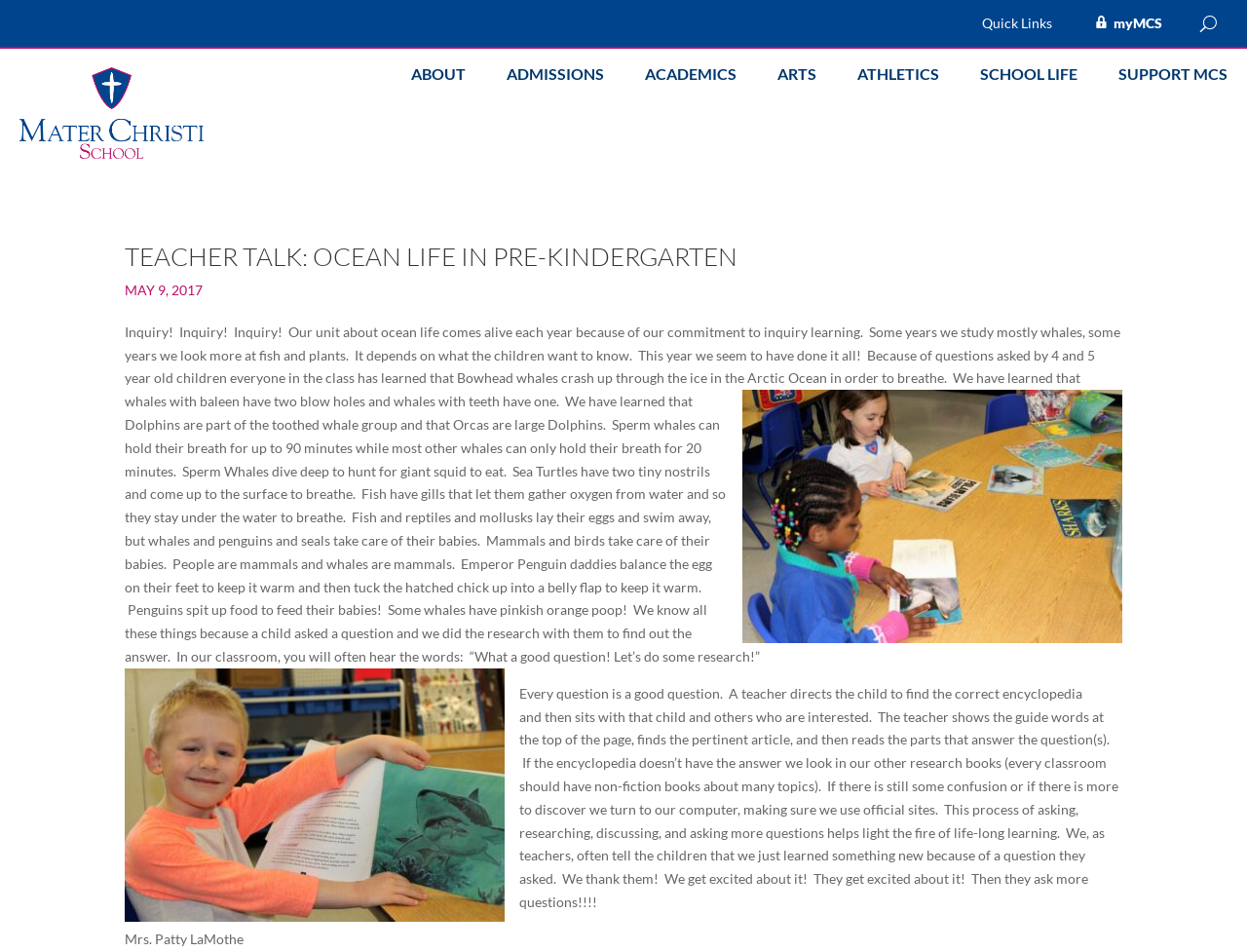Give a concise answer using one word or a phrase to the following question:
Who is the author of the article?

Mrs. Patty LaMothe